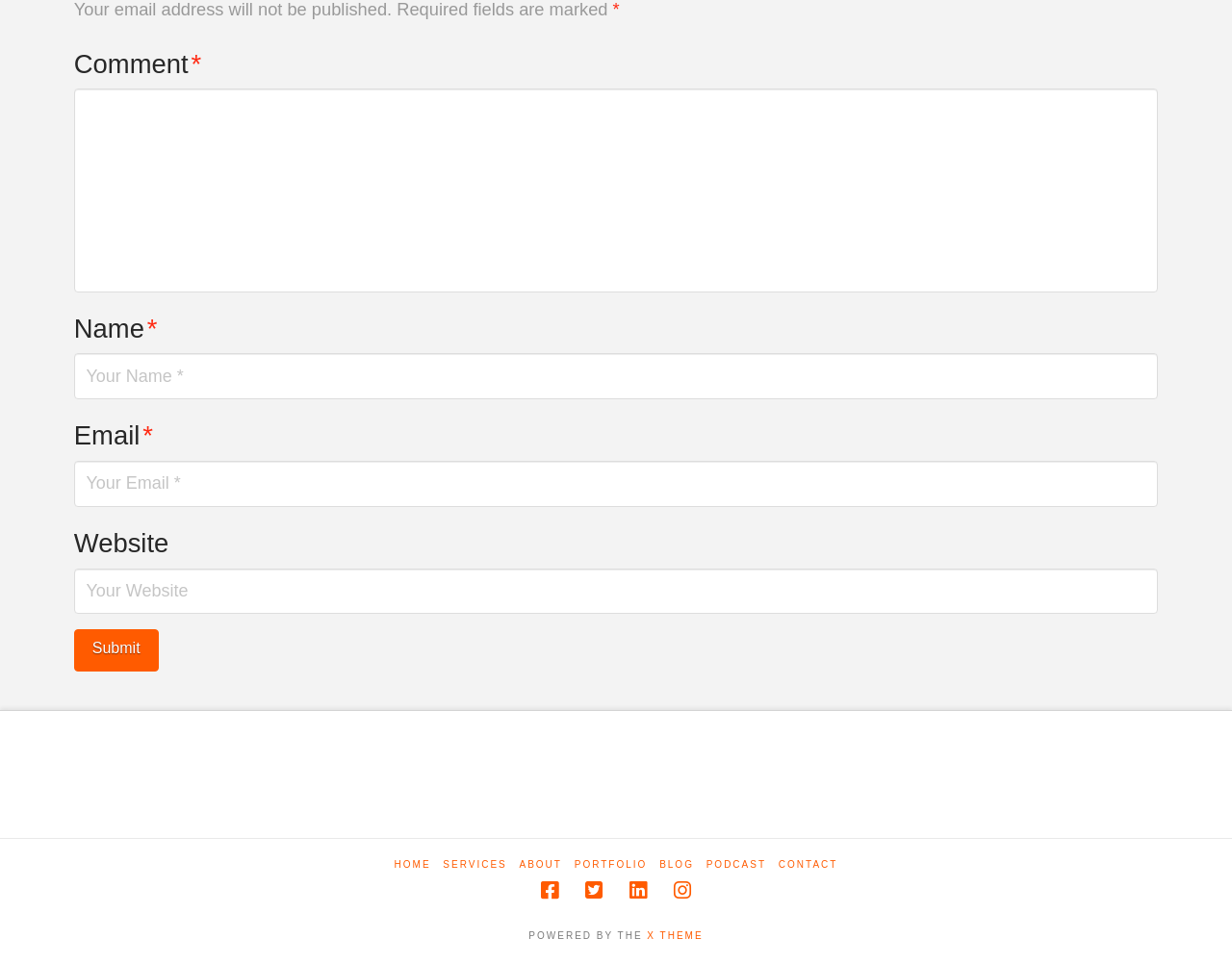Identify the bounding box coordinates of the area that should be clicked in order to complete the given instruction: "Go to the contact page". The bounding box coordinates should be four float numbers between 0 and 1, i.e., [left, top, right, bottom].

[0.632, 0.89, 0.68, 0.903]